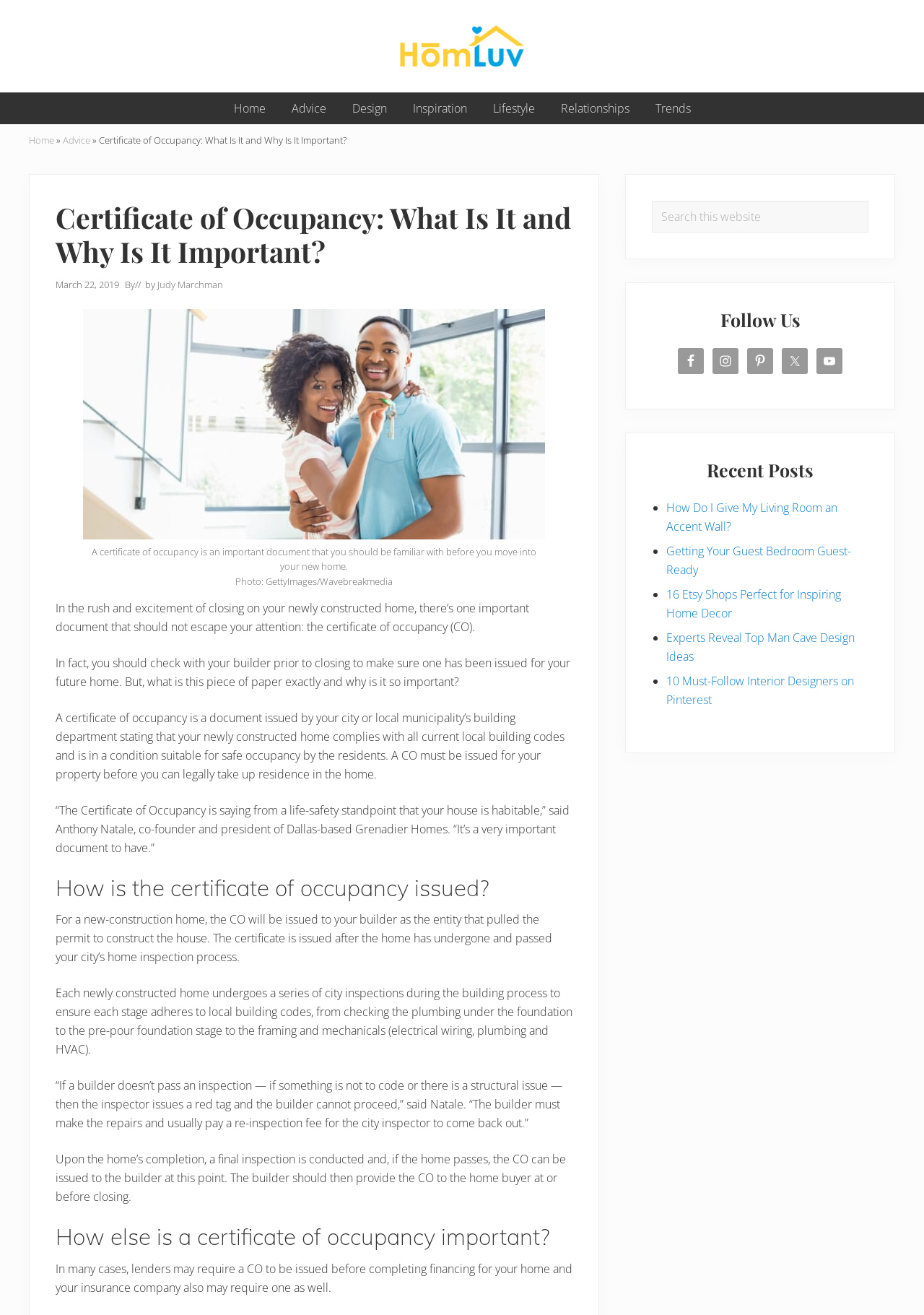Generate a thorough caption detailing the webpage content.

The webpage is about the importance of a certificate of occupancy when moving into a newly built home. At the top, there is a navigation menu with links to "Home", "Advice", "Design", "Inspiration", "Lifestyle", "Relationships", and "Trends". Below the navigation menu, there is a header with the title "Certificate of Occupancy: What Is It and Why Is It Important?" and a time stamp "March 22, 2019". 

To the right of the header, there is an image of a happy couple holding up a set of keys, with a caption explaining the importance of a certificate of occupancy. Below the image, there is a block of text that introduces the concept of a certificate of occupancy and its significance.

The main content of the webpage is divided into sections, each with a heading. The first section explains what a certificate of occupancy is and why it is important. The second section discusses how a certificate of occupancy is issued, including the inspection process and the role of the builder. The third section highlights the importance of a certificate of occupancy in relation to lenders and insurance companies.

On the right side of the webpage, there is a sidebar with several sections. The first section is a search bar with a button to search the website. The second section is a "Follow Us" section with links to the website's social media profiles, including Facebook, Instagram, Pinterest, Twitter, and YouTube. The third section is a "Recent Posts" section with links to several articles, including "How Do I Give My Living Room an Accent Wall?", "Getting Your Guest Bedroom Guest-Ready", and "Experts Reveal Top Man Cave Design Ideas".